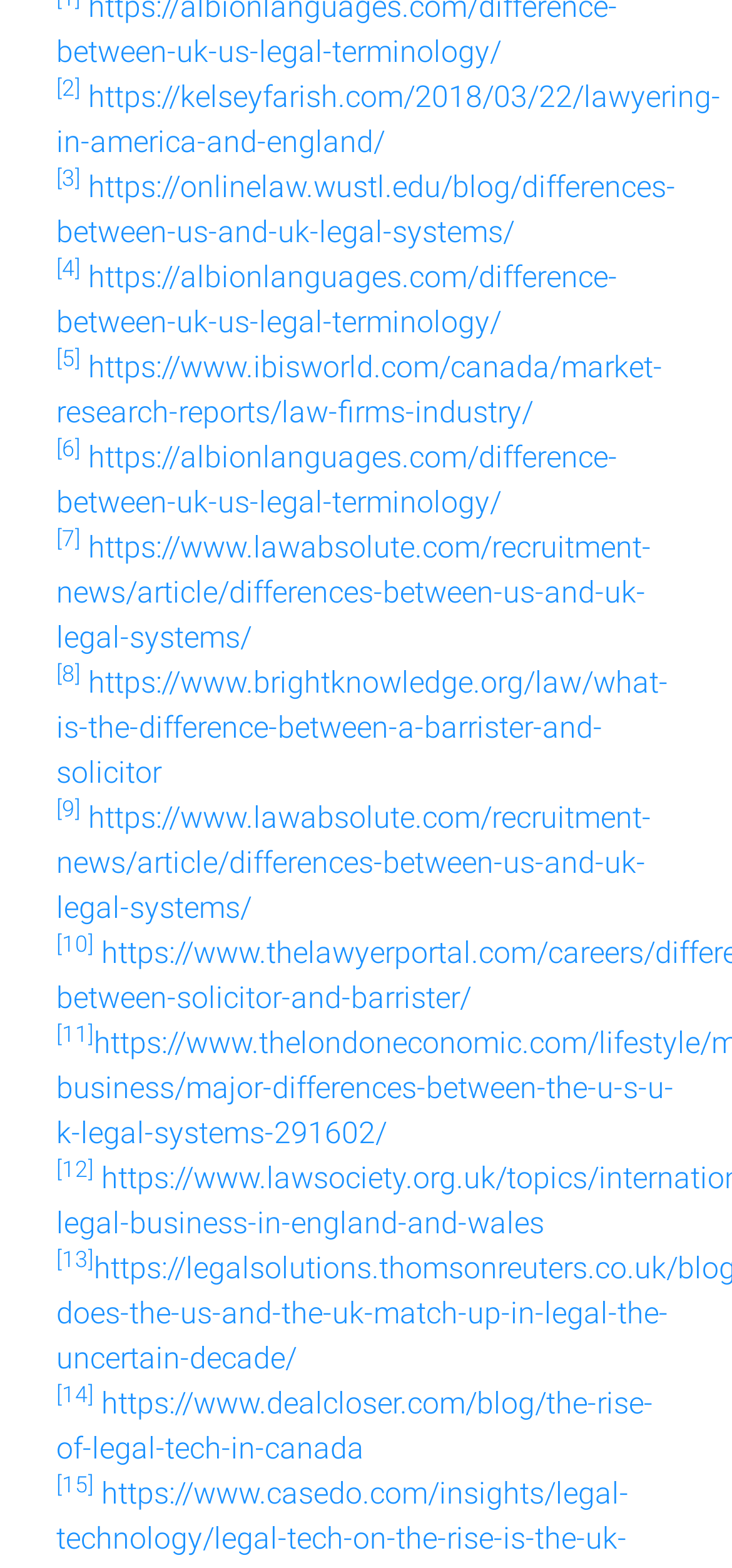Use a single word or phrase to answer the question: What is the vertical position of the fifth link relative to the first link?

Above